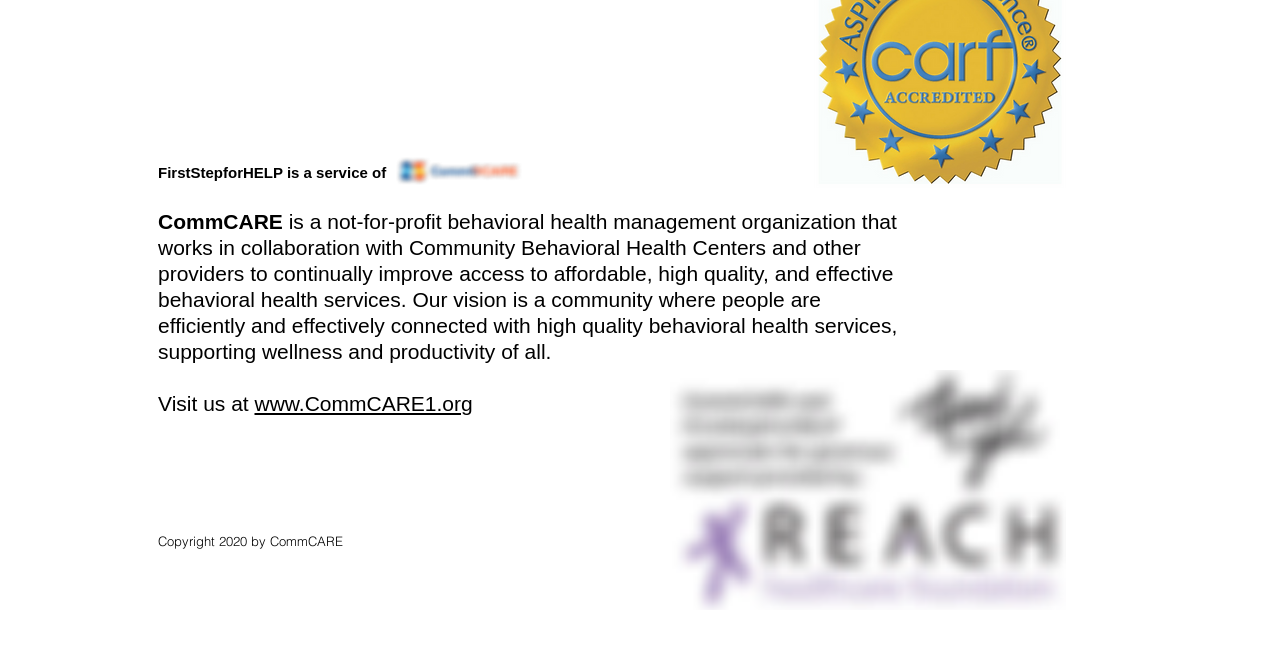Identify the bounding box of the UI element that matches this description: "CommCARE".

[0.123, 0.803, 0.496, 0.851]